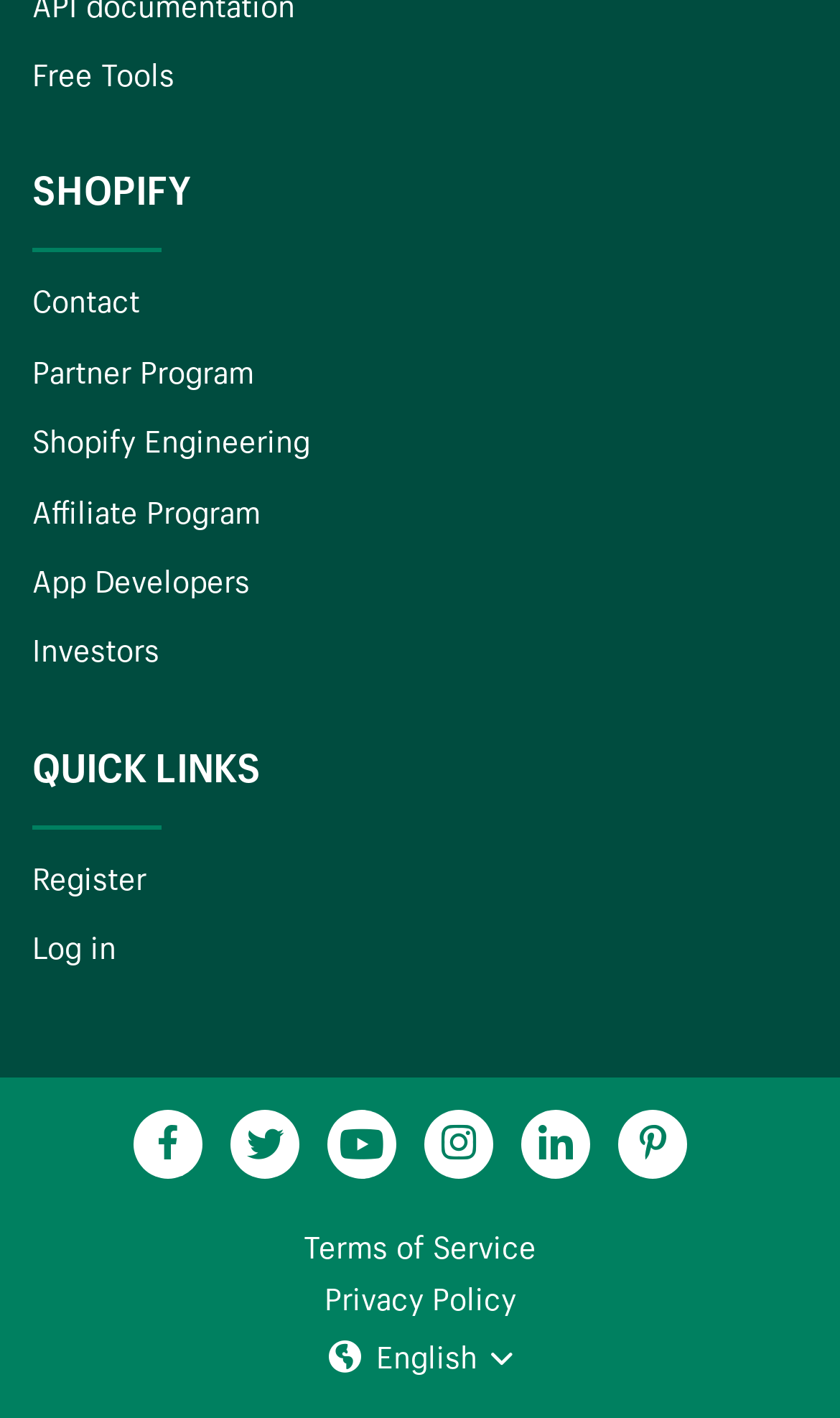How many social media icons are there?
Refer to the image and provide a concise answer in one word or phrase.

5